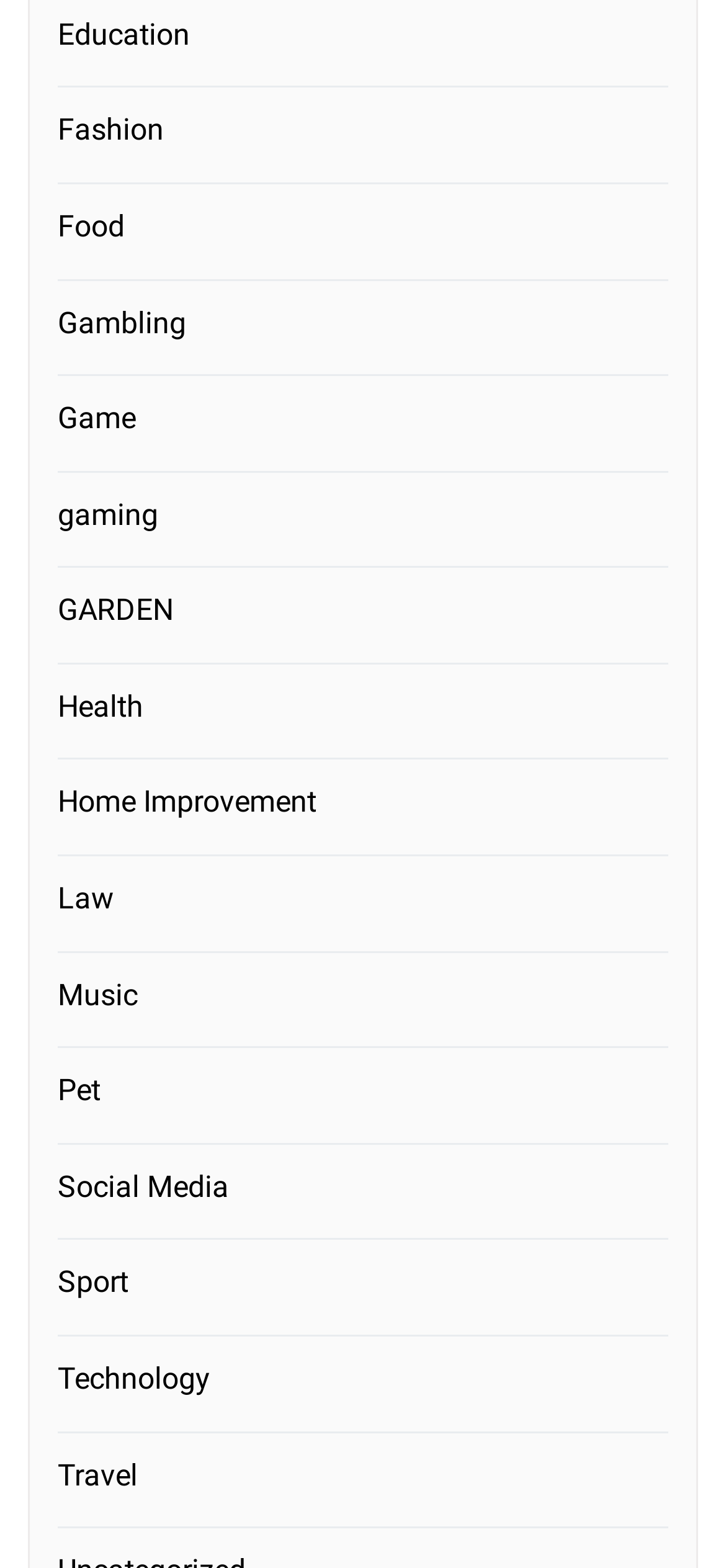Identify the bounding box coordinates of the clickable region necessary to fulfill the following instruction: "Browse Fashion". The bounding box coordinates should be four float numbers between 0 and 1, i.e., [left, top, right, bottom].

[0.079, 0.068, 0.243, 0.098]